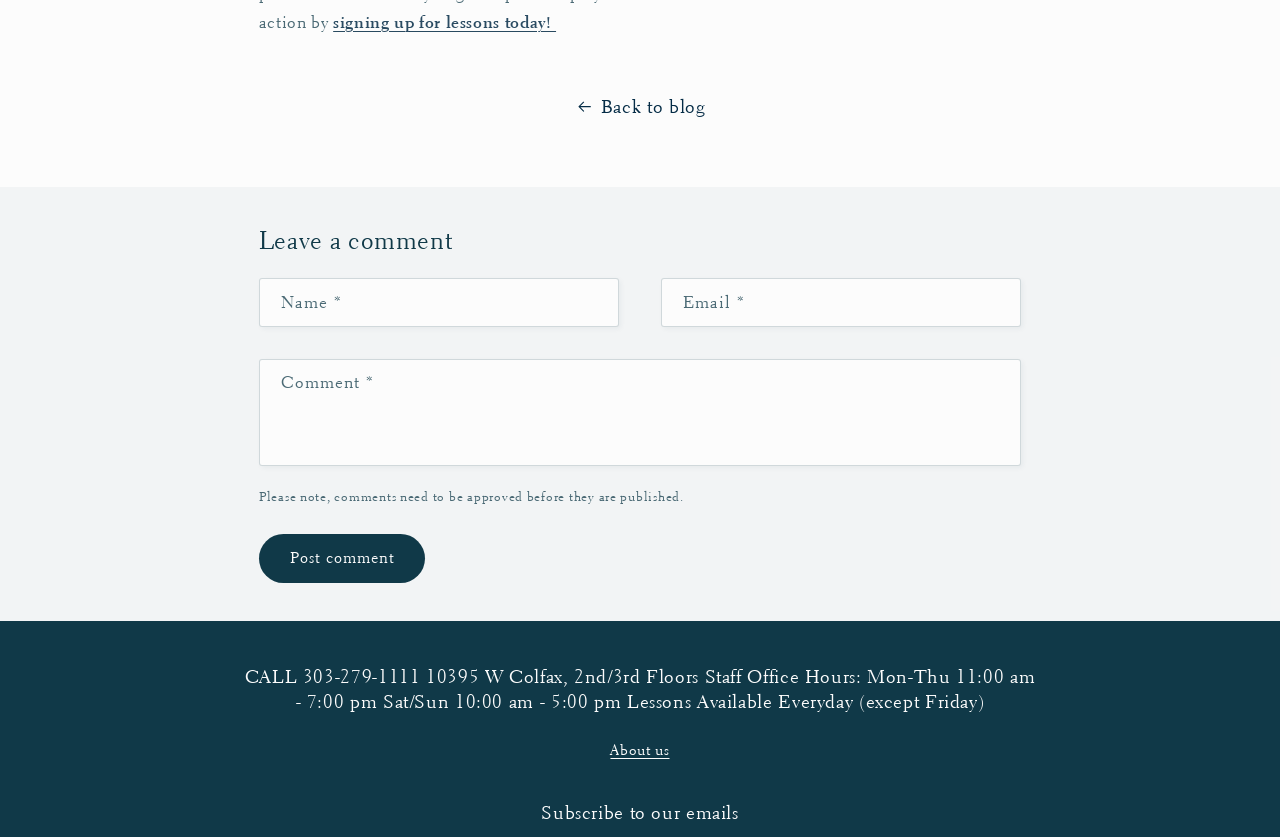Please find the bounding box coordinates in the format (top-left x, top-left y, bottom-right x, bottom-right y) for the given element description. Ensure the coordinates are floating point numbers between 0 and 1. Description: About us

[0.477, 0.882, 0.523, 0.919]